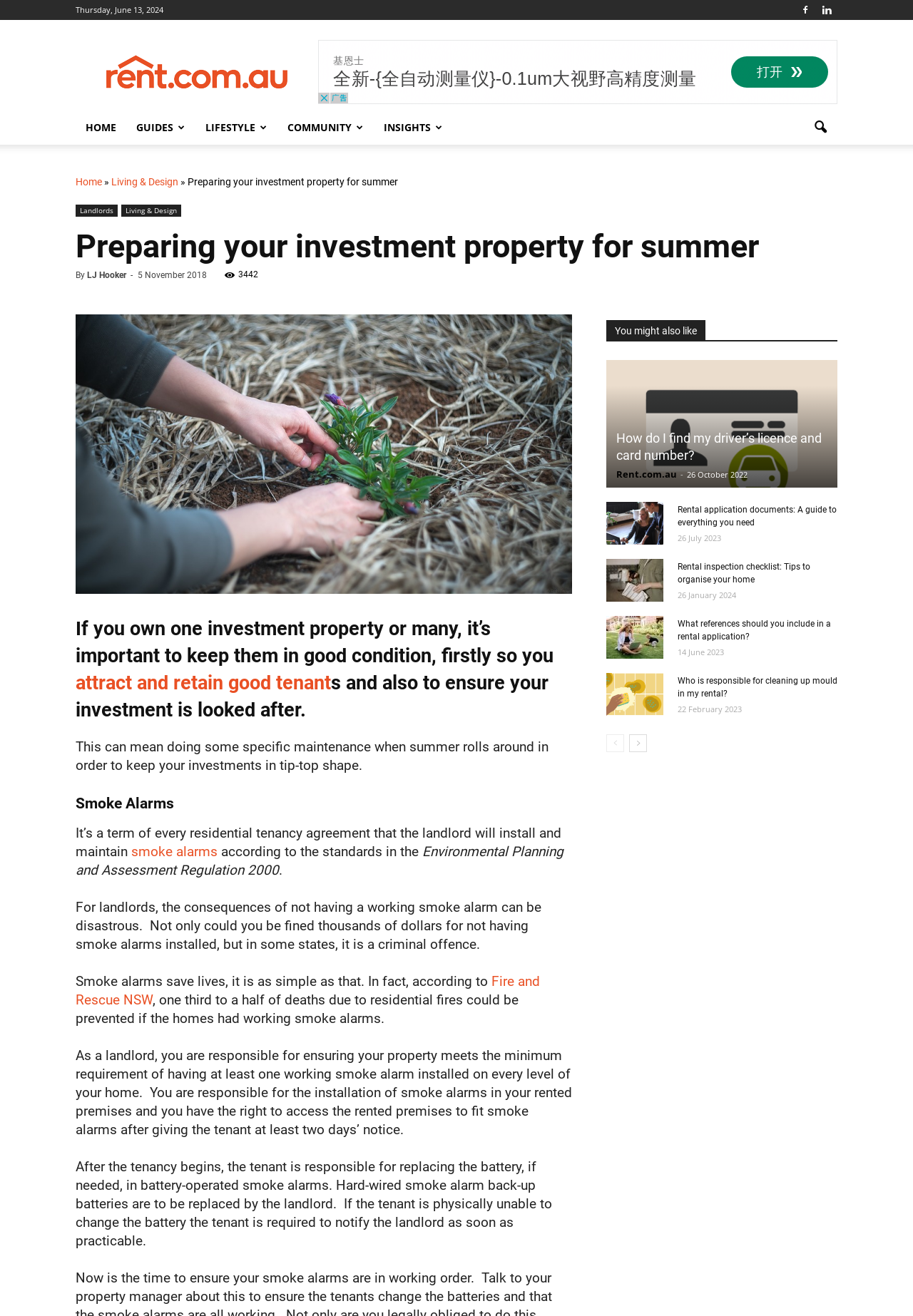Provide a brief response using a word or short phrase to this question:
Who is responsible for replacing the battery in smoke alarms?

Tenant